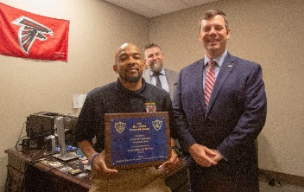With reference to the screenshot, provide a detailed response to the question below:
How many men are standing nearby?

In the image, there are two men standing nearby the individual holding the plaque, one of whom appears to be in the background, observing the moment with approval.